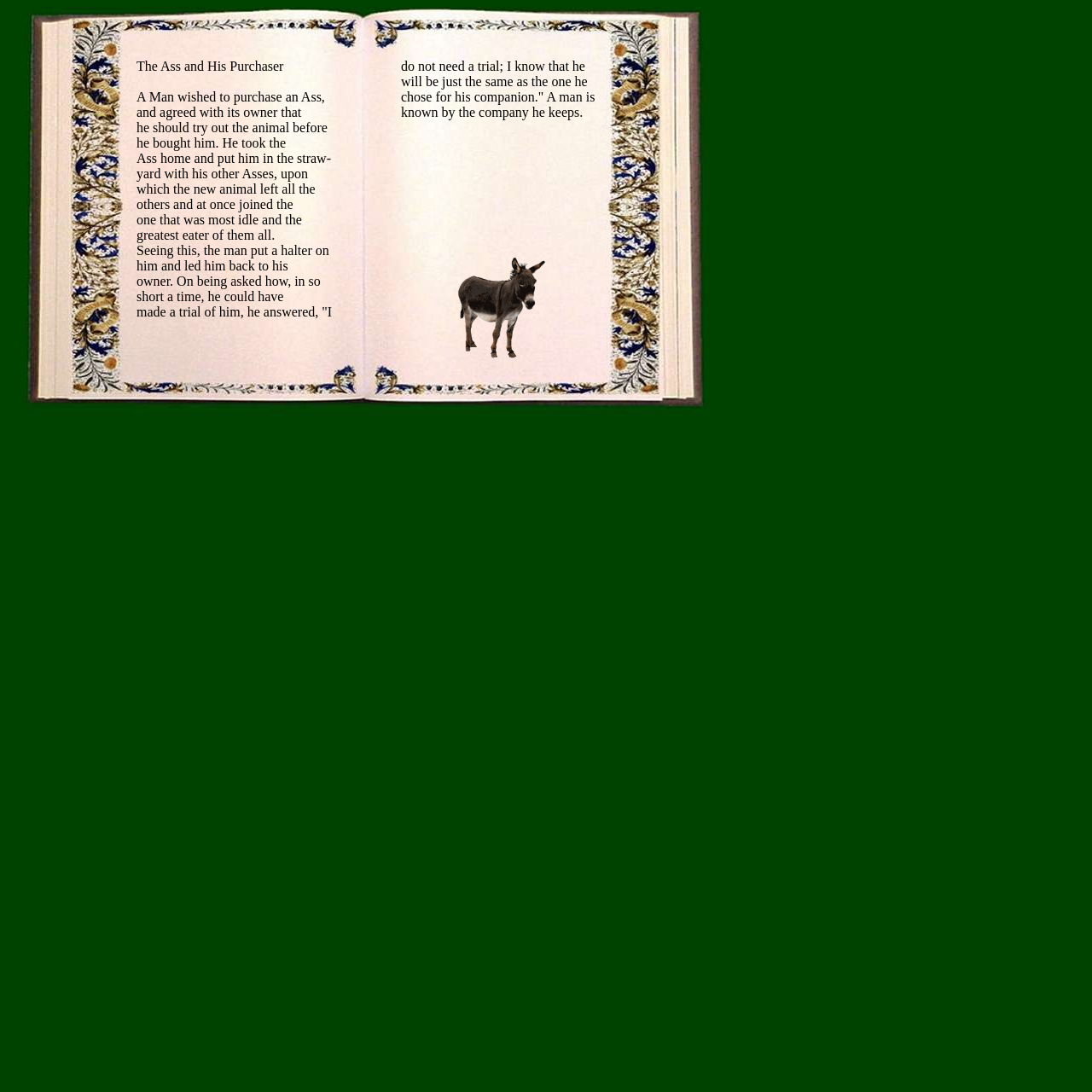What is the title of the first fable?
Look at the image and answer the question using a single word or phrase.

The Ass and His Purchaser